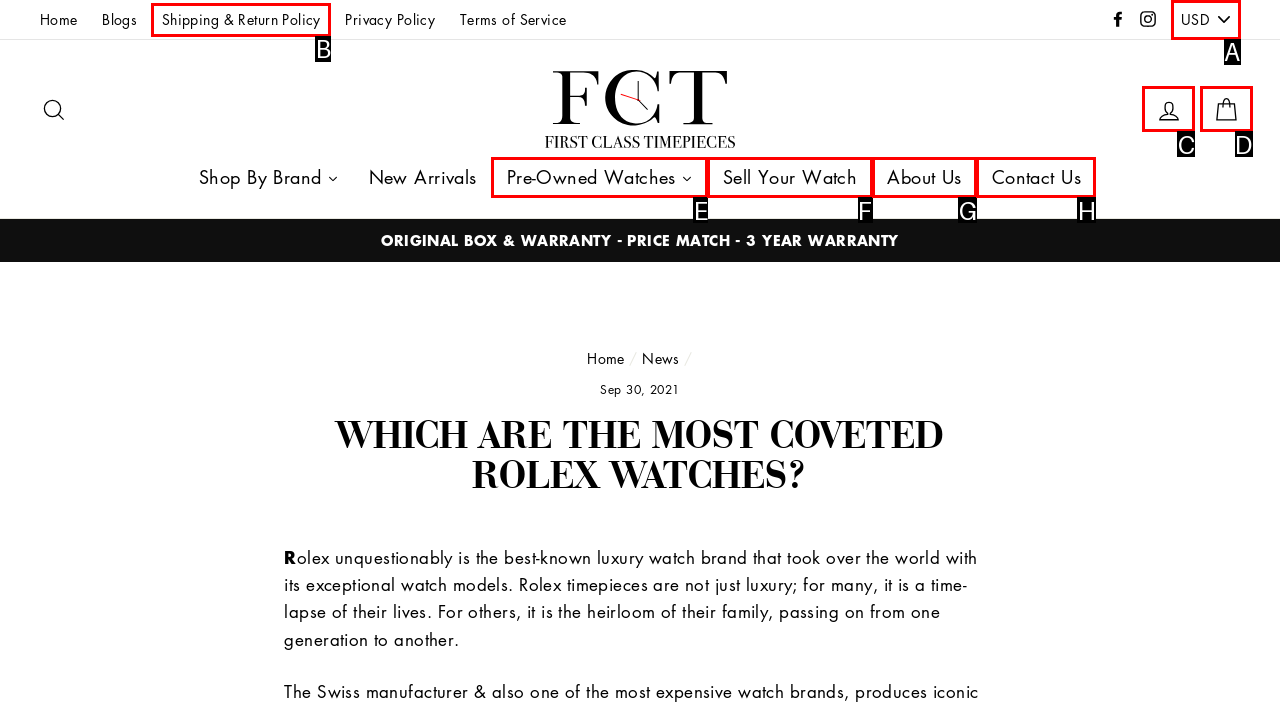Based on the description: Shipping & Return Policy, find the HTML element that matches it. Provide your answer as the letter of the chosen option.

B